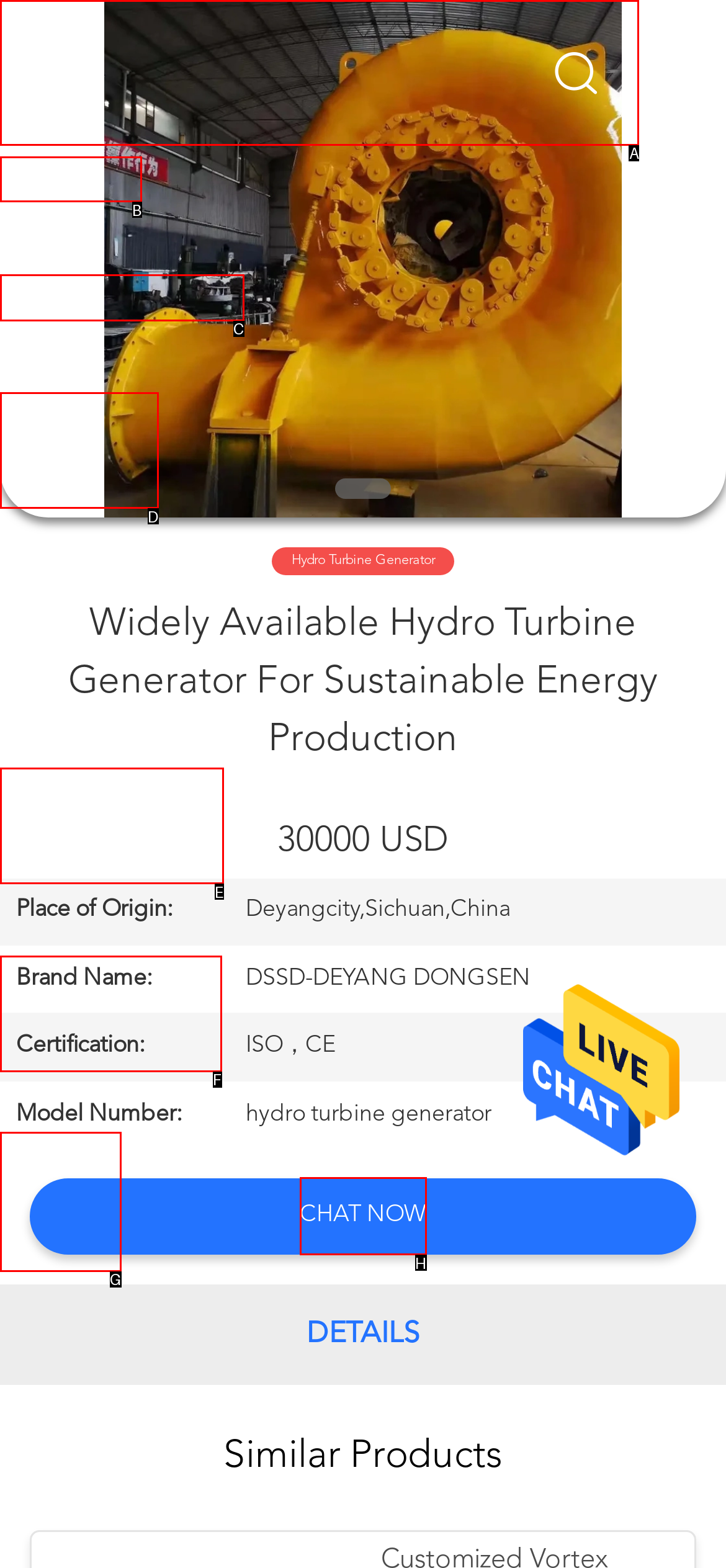Choose the letter of the option you need to click to Go to HOME page. Answer with the letter only.

B